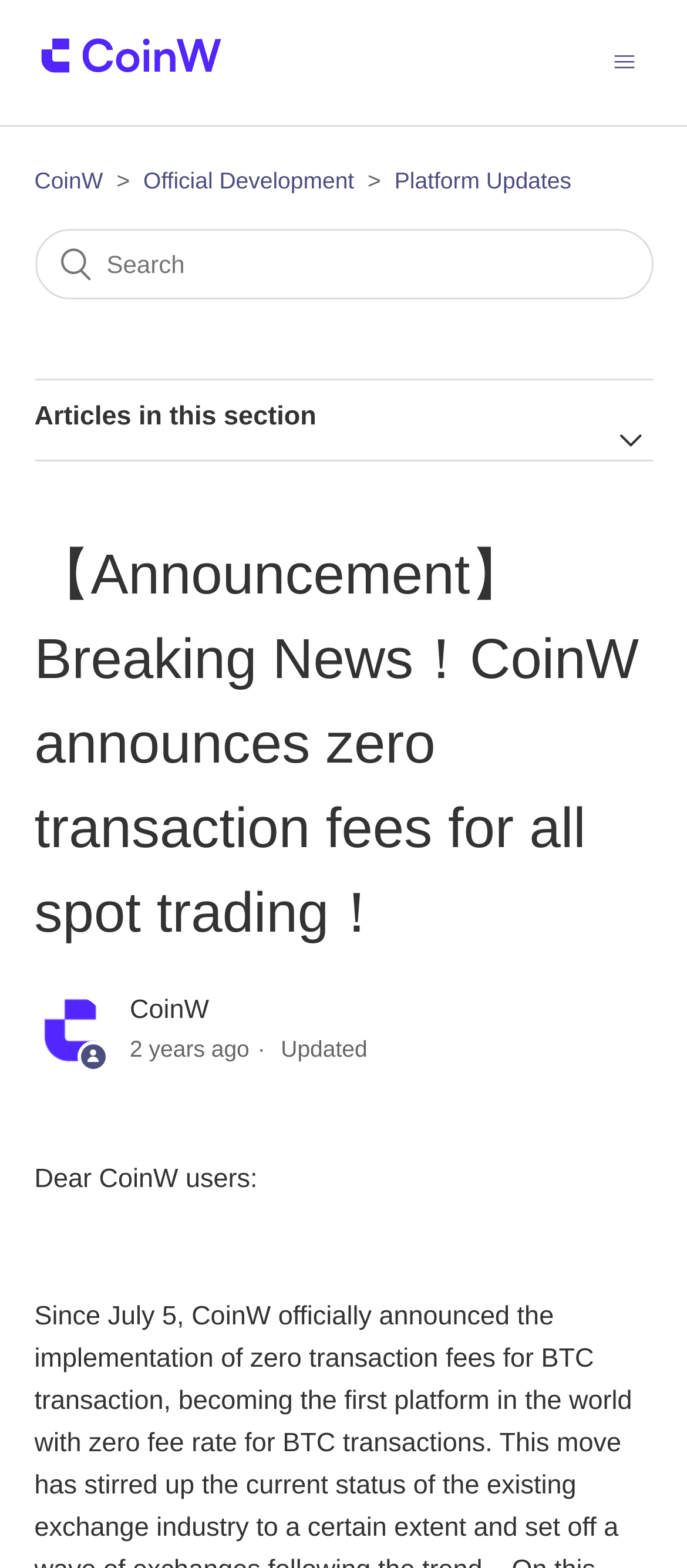Provide the bounding box coordinates of the HTML element described by the text: "parent_node: Articles in this section". The coordinates should be in the format [left, top, right, bottom] with values between 0 and 1.

[0.886, 0.253, 0.95, 0.281]